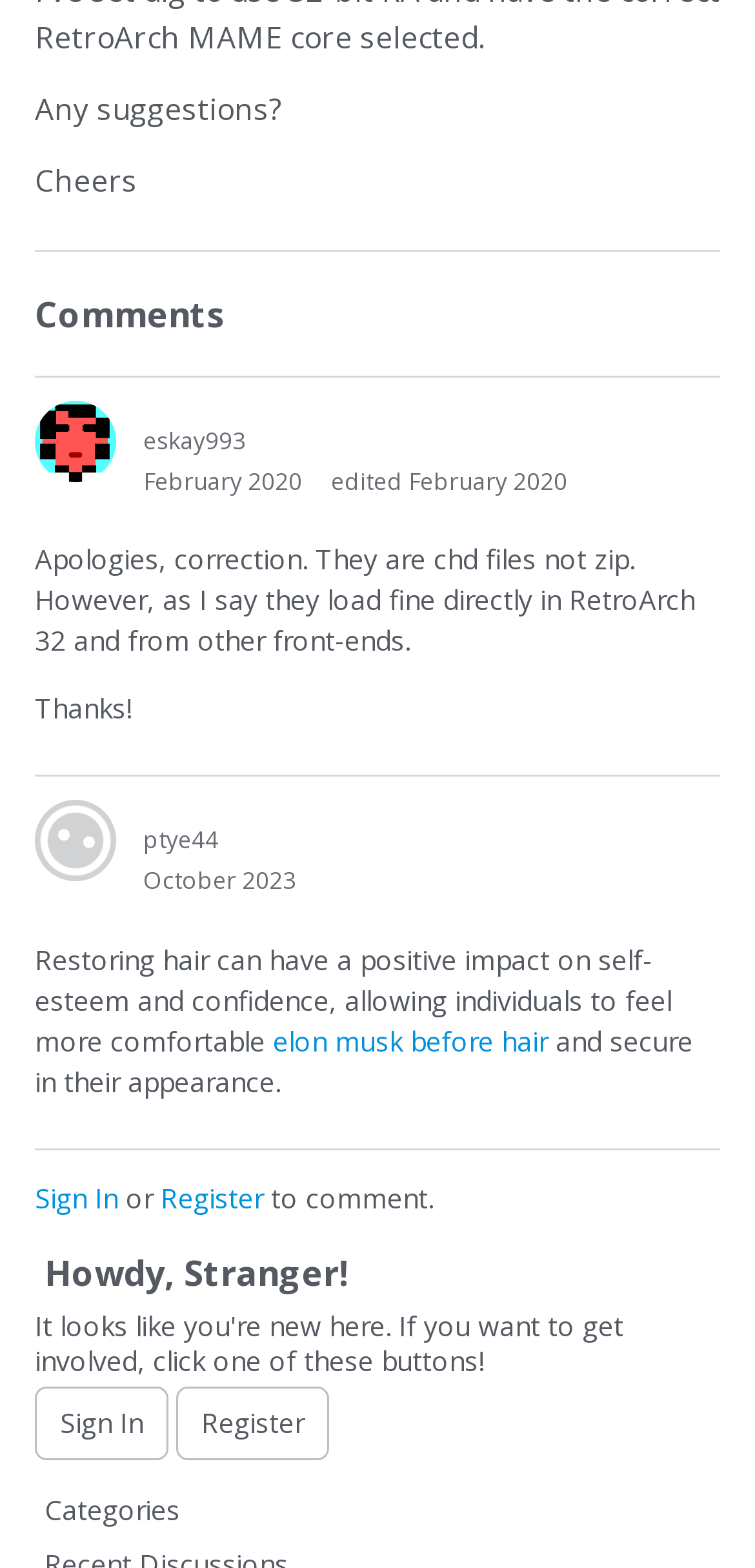Identify the bounding box for the UI element that is described as follows: "Categories".

[0.046, 0.947, 0.954, 0.981]